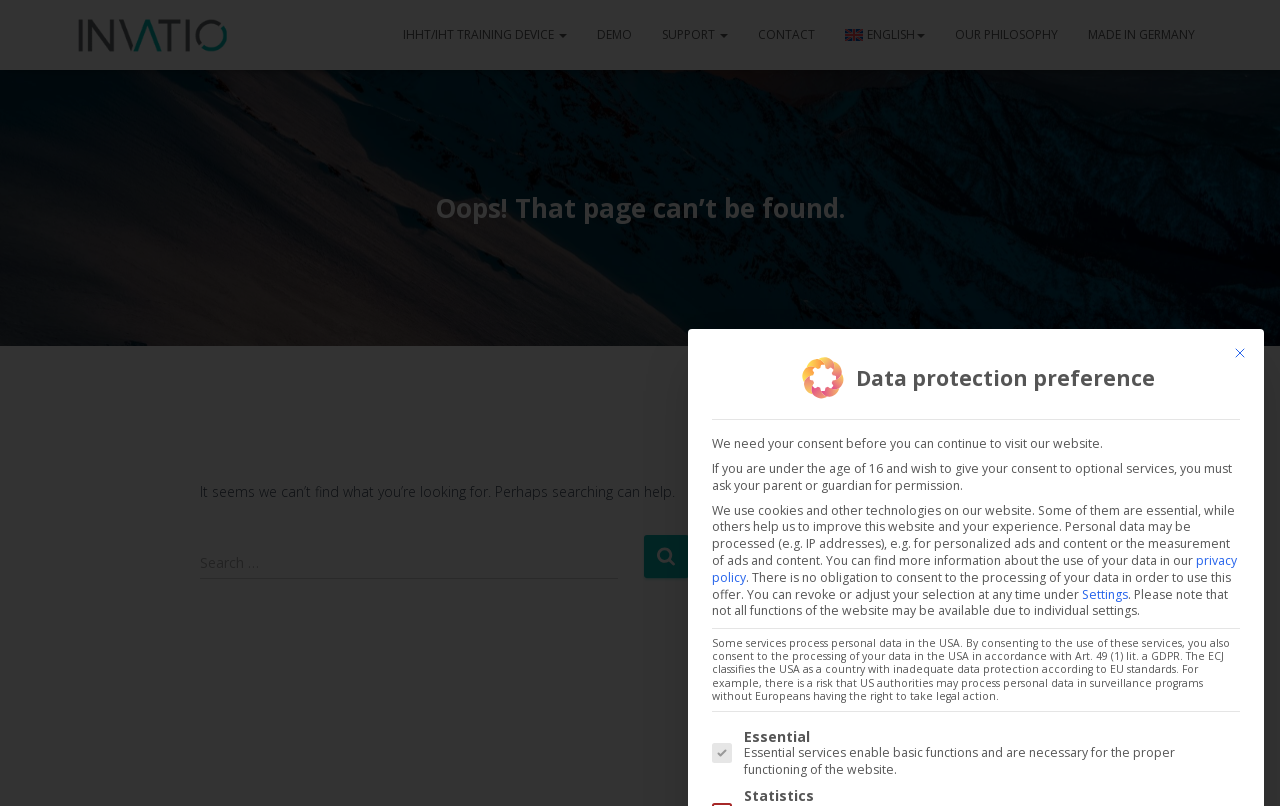What is the function of the 'Close' button?
Please ensure your answer is as detailed and informative as possible.

The 'Close' button is located at the top-right corner of the data protection preference section, and its function is to close this section when clicked, allowing users to continue browsing the website.